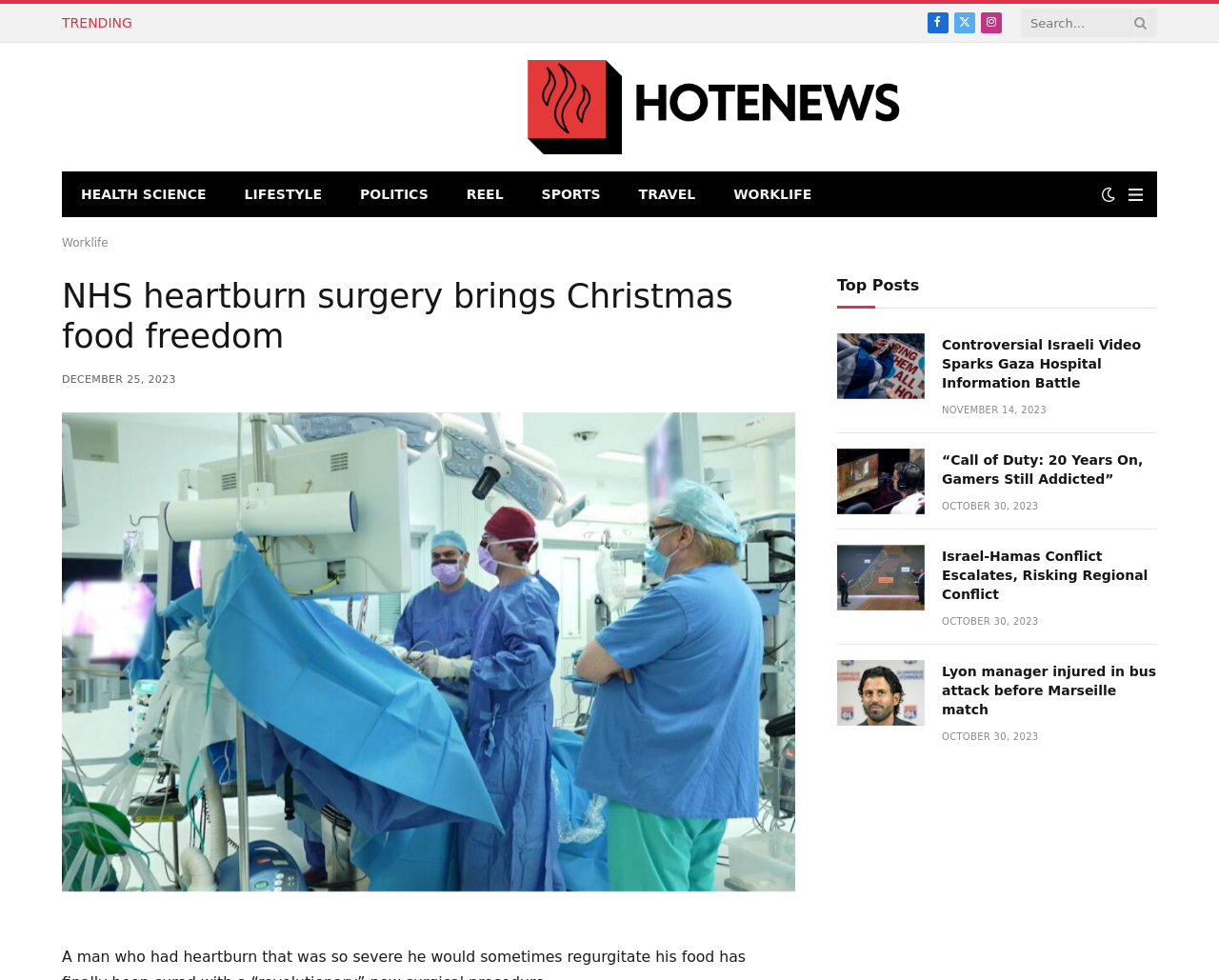Identify the bounding box coordinates of the clickable region necessary to fulfill the following instruction: "View the Top Posts". The bounding box coordinates should be four float numbers between 0 and 1, i.e., [left, top, right, bottom].

[0.687, 0.282, 0.754, 0.301]